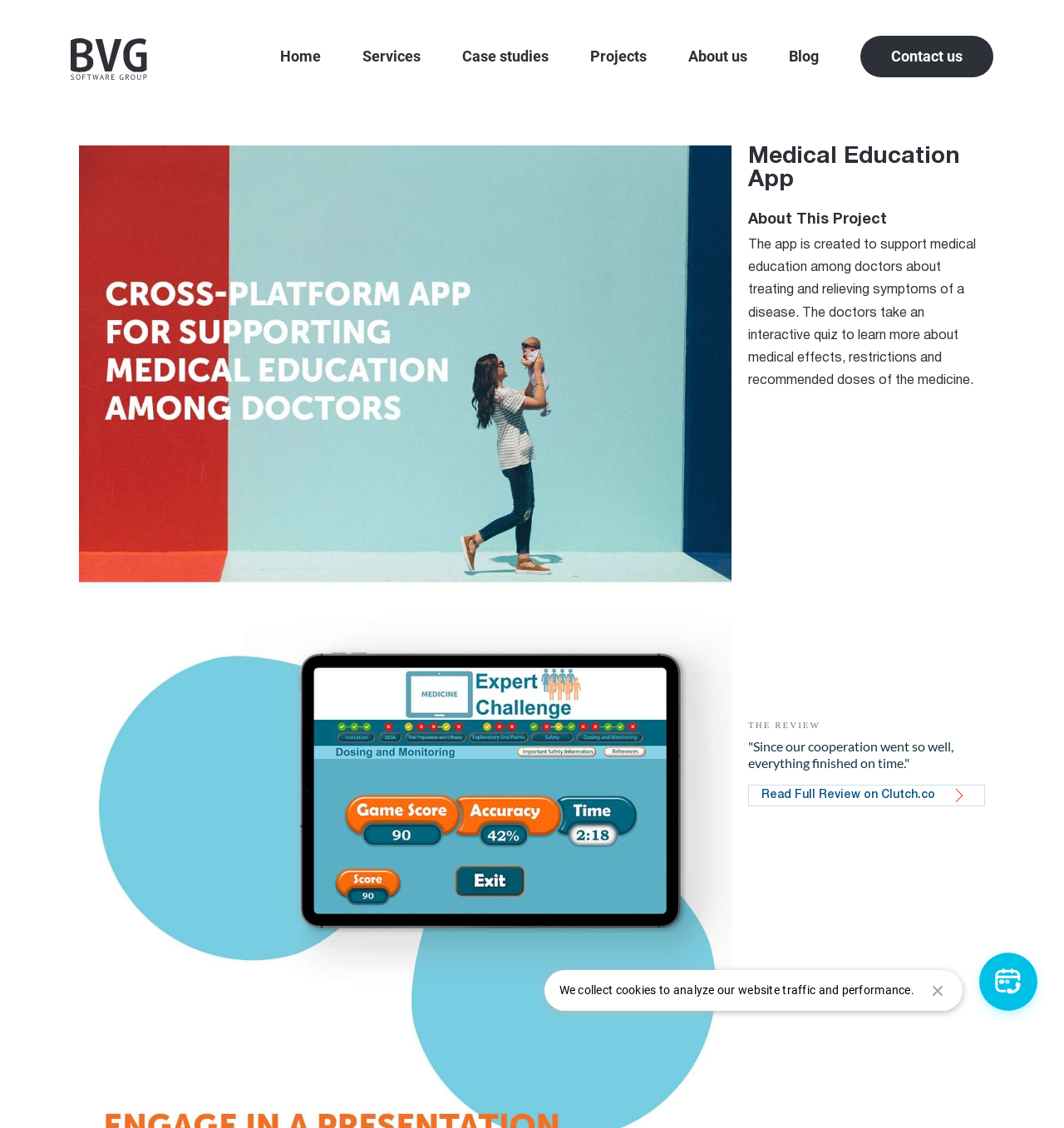Use one word or a short phrase to answer the question provided: 
What services does BVG Software Group offer?

Various development services